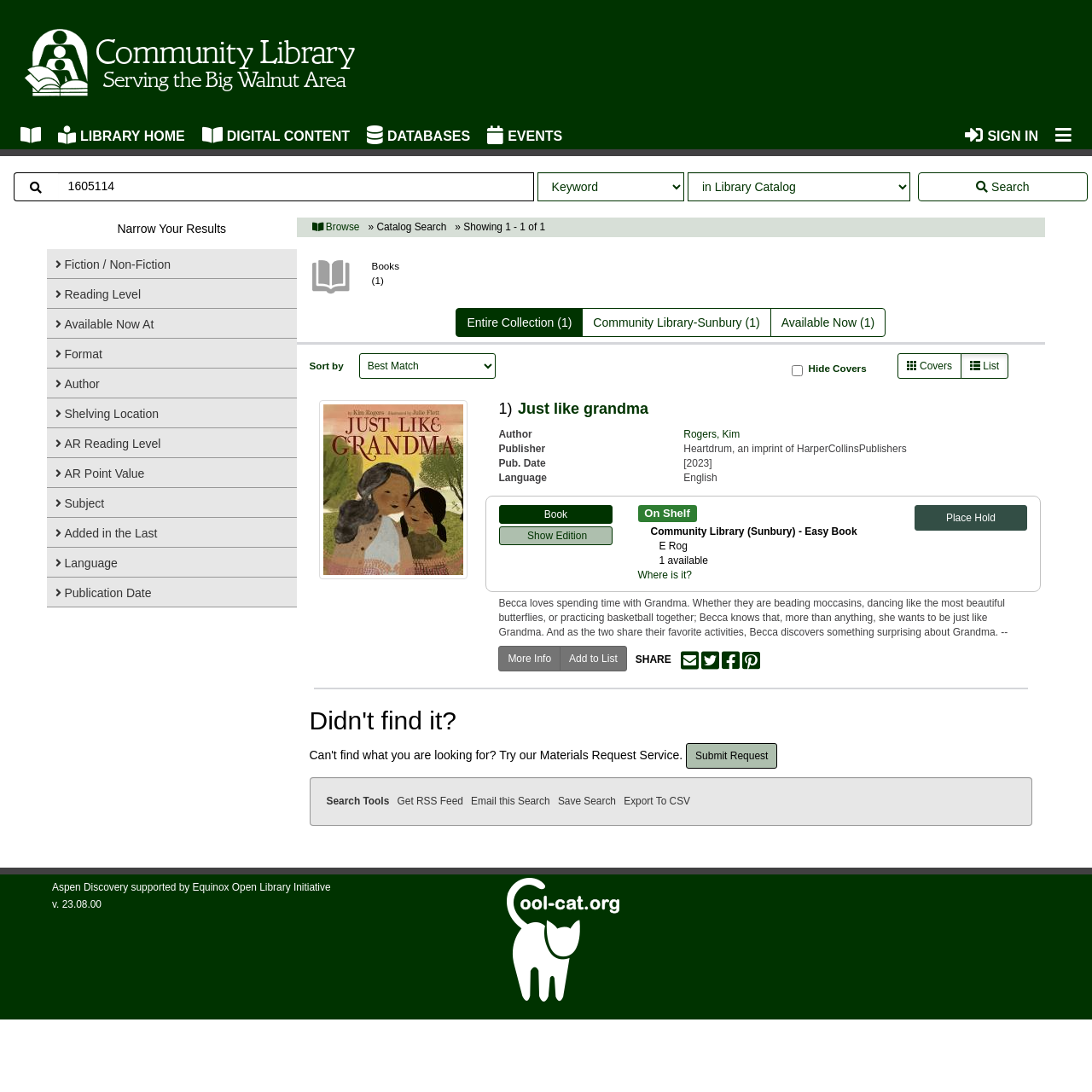What is the publisher of the book?
Based on the visual details in the image, please answer the question thoroughly.

I found the answer by looking at the book details section, where it lists the publisher as 'Heartdrum, an imprint of HarperCollinsPublishers'.